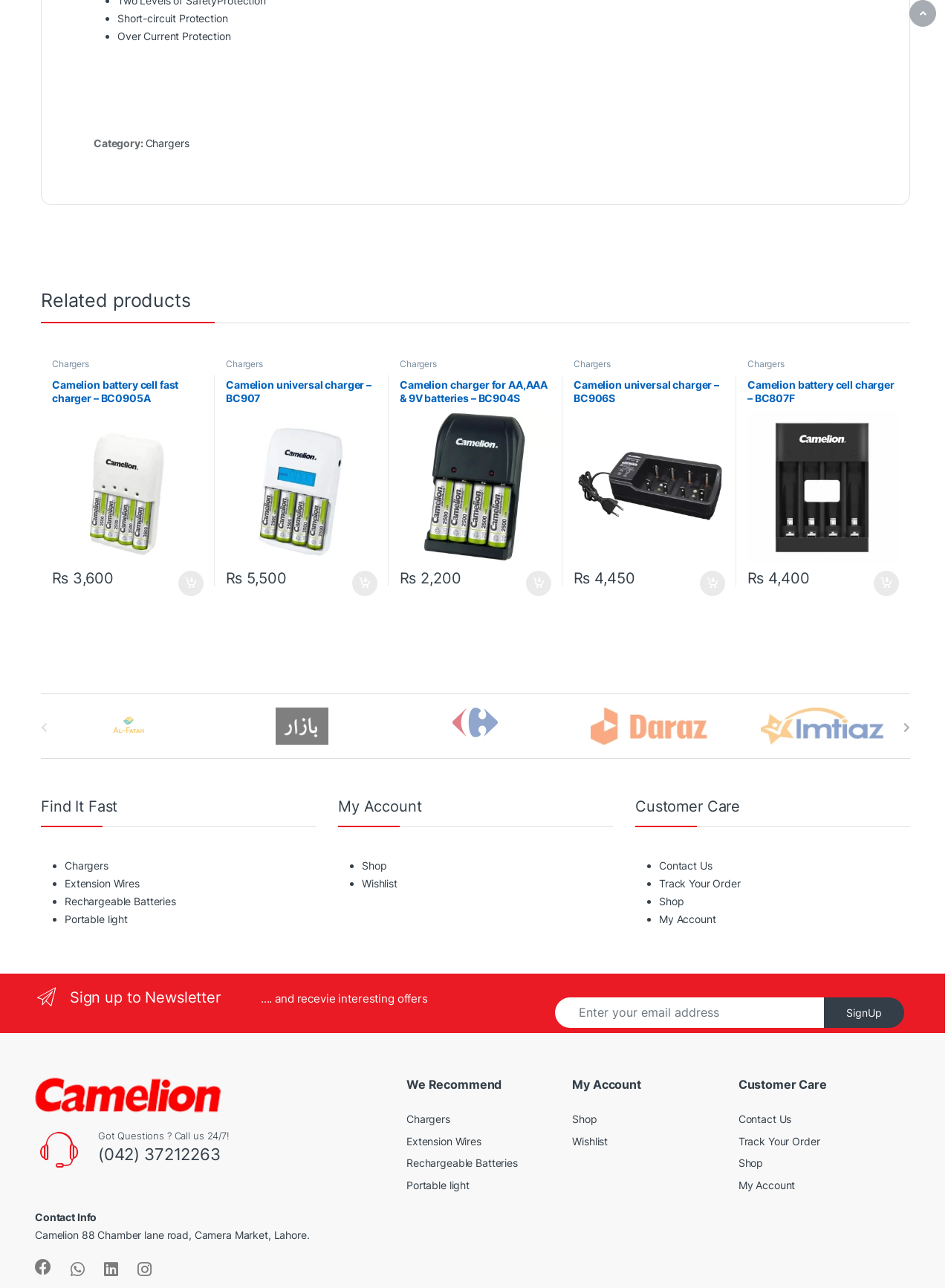Give a concise answer using one word or a phrase to the following question:
What is the category of the products?

Chargers